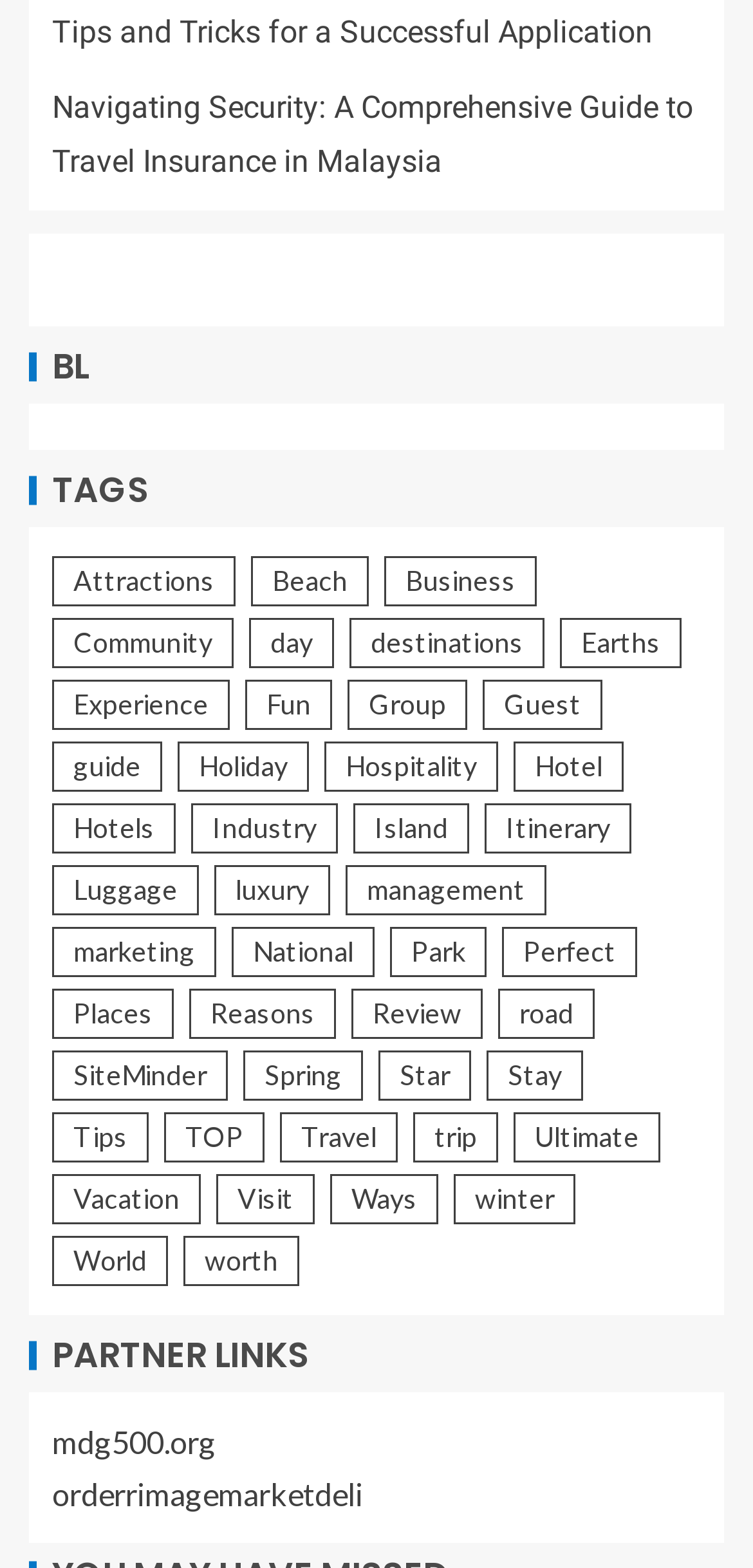Please identify the bounding box coordinates of the element I should click to complete this instruction: 'Visit the 'mdg500.org' partner link'. The coordinates should be given as four float numbers between 0 and 1, like this: [left, top, right, bottom].

[0.069, 0.907, 0.287, 0.931]